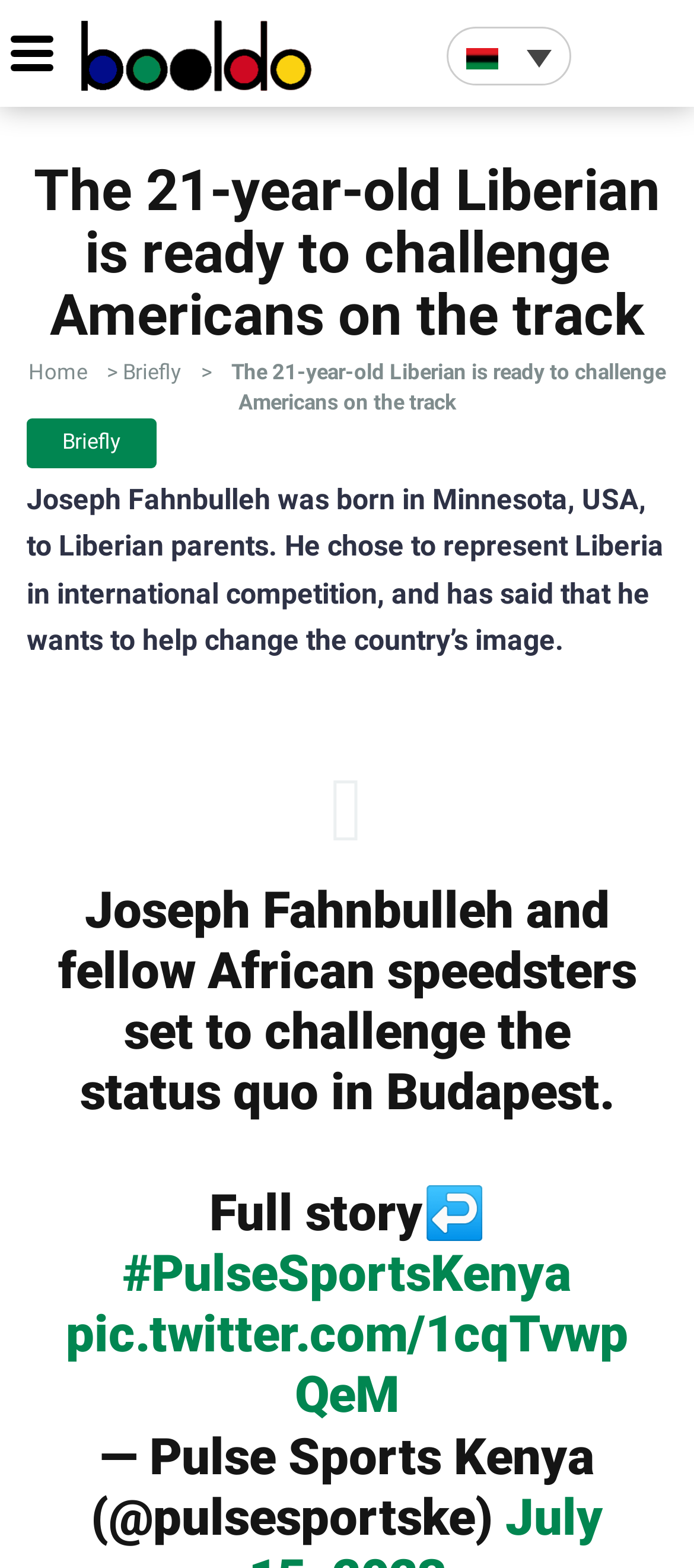What is the country that Joseph Fahnbulleh chose to represent?
Look at the screenshot and respond with one word or a short phrase.

Liberia